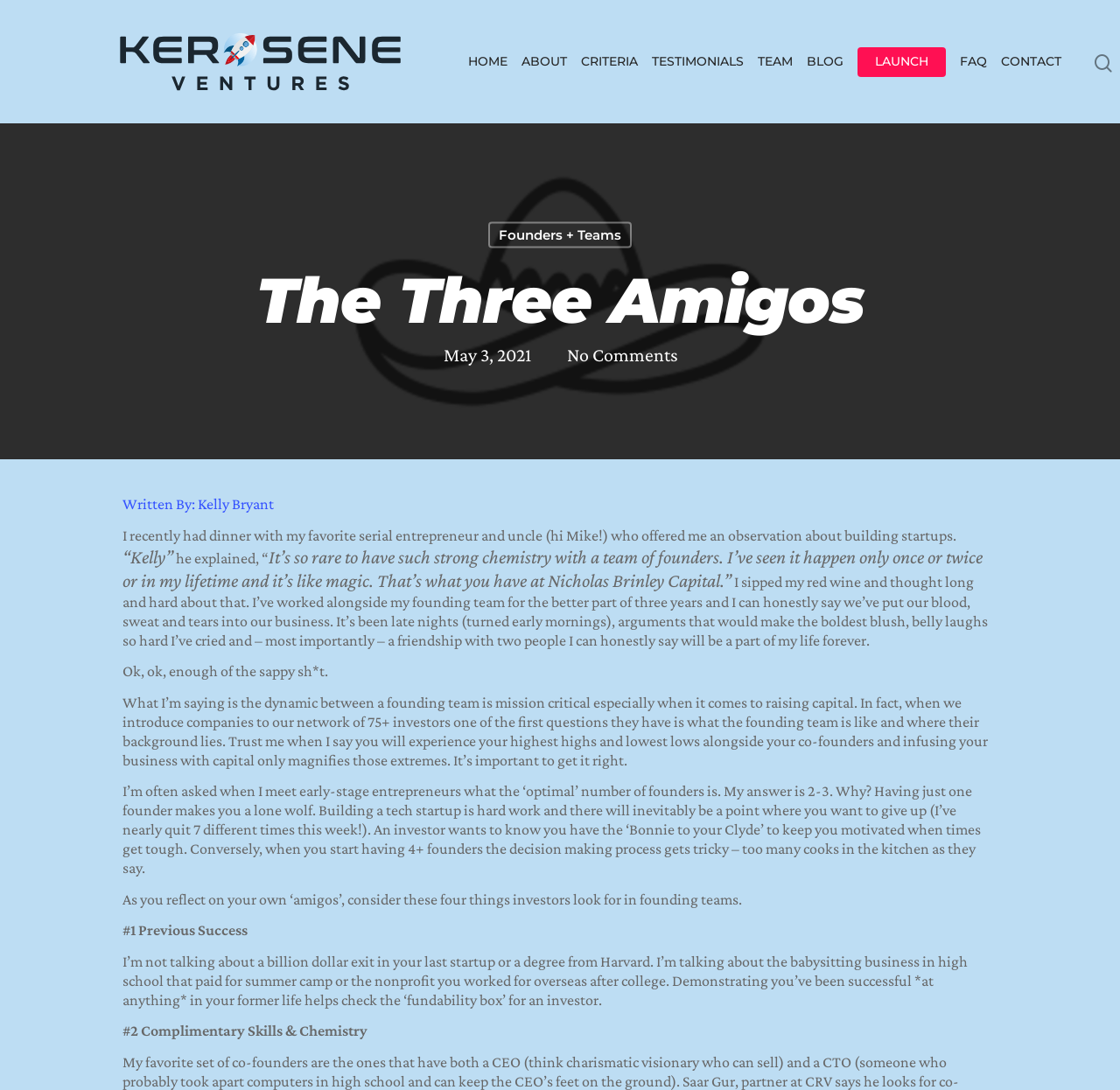Locate the primary heading on the webpage and return its text.

The Three Amigos